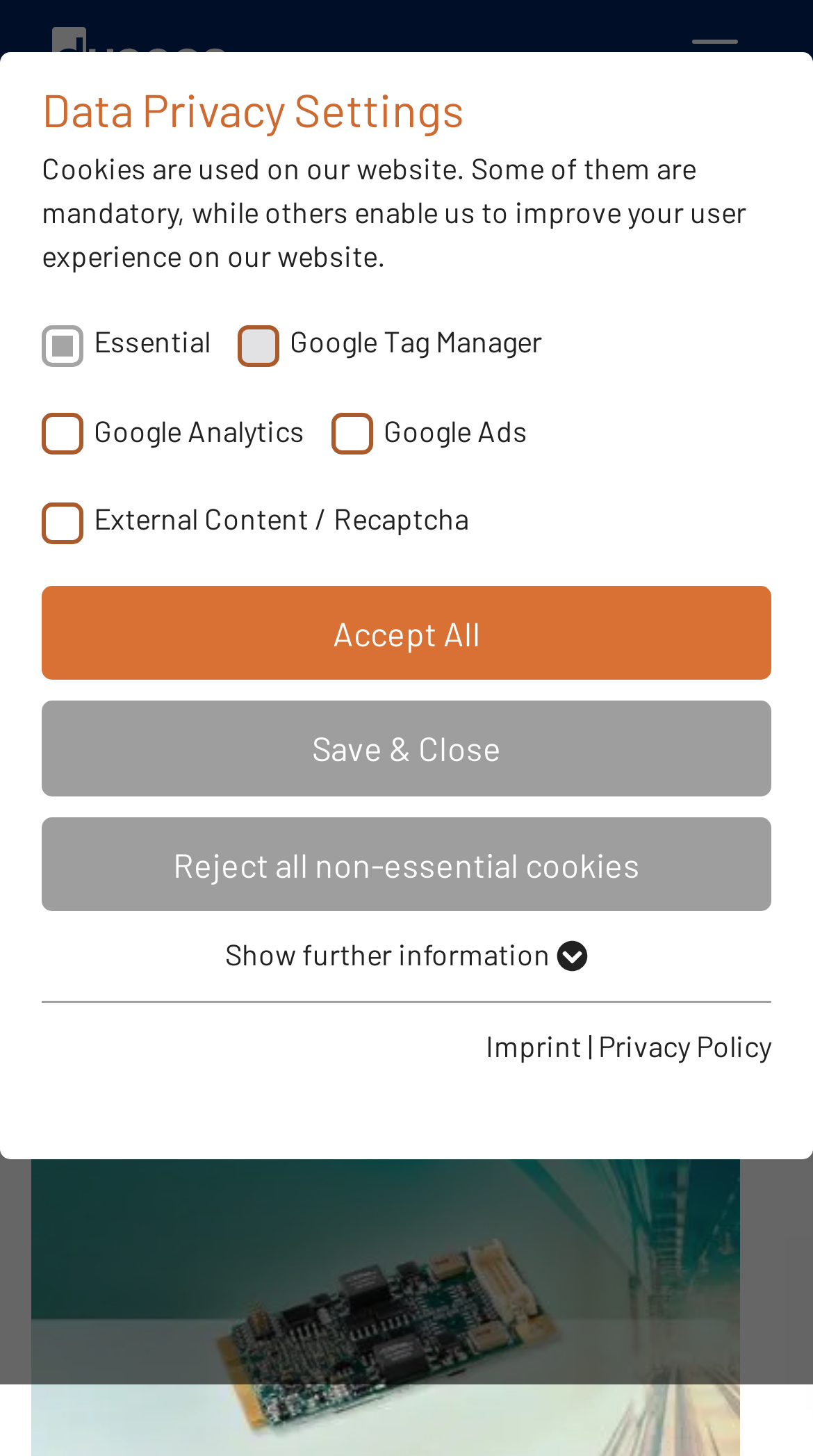Determine the bounding box for the UI element described here: "Accept All".

[0.051, 0.402, 0.949, 0.467]